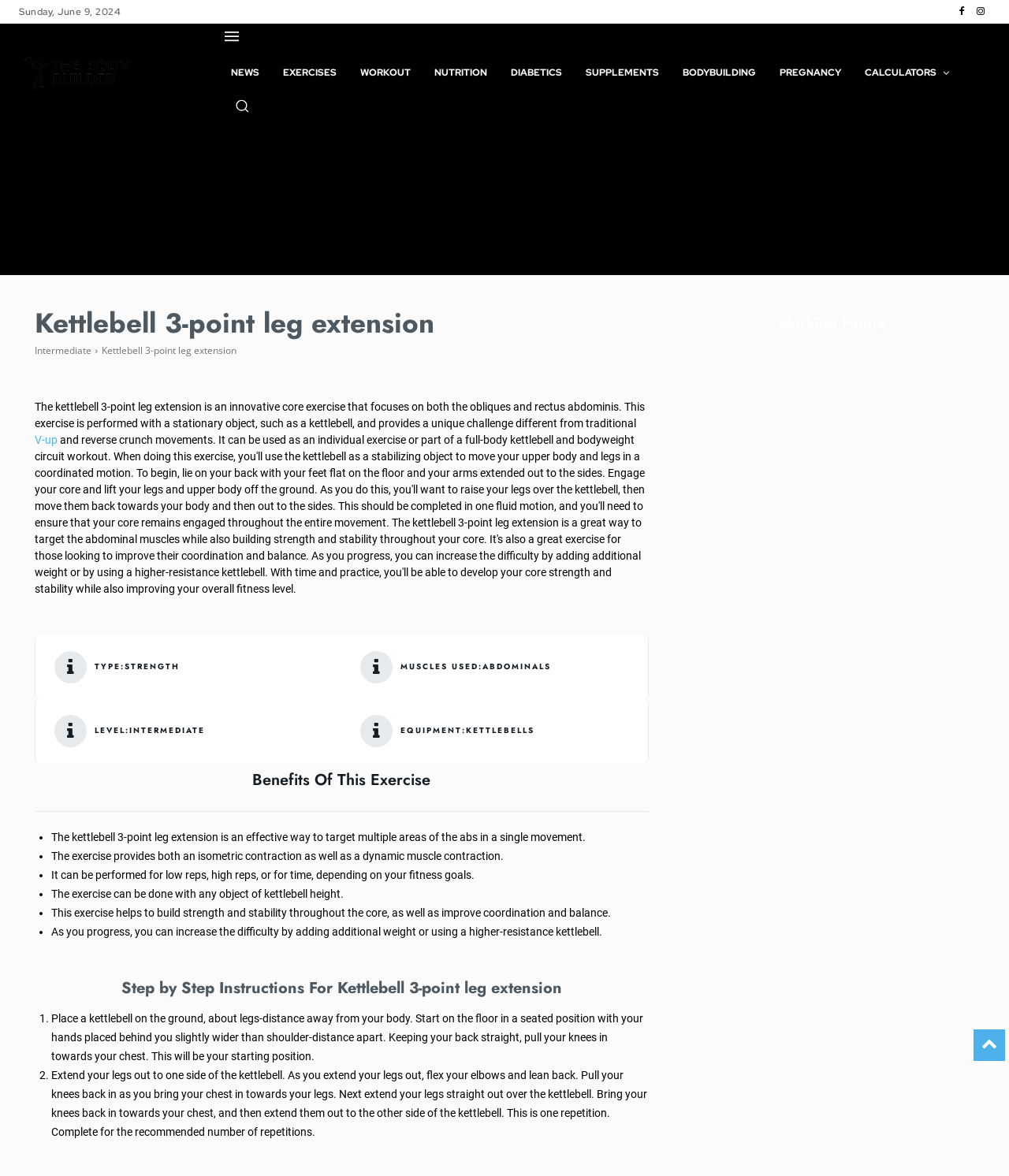Analyze the image and deliver a detailed answer to the question: What is the date displayed on the webpage?

The date is displayed at the top of the webpage, in the format 'Sunday, June 9, 2024'. This information is provided in the StaticText element with ID 263.